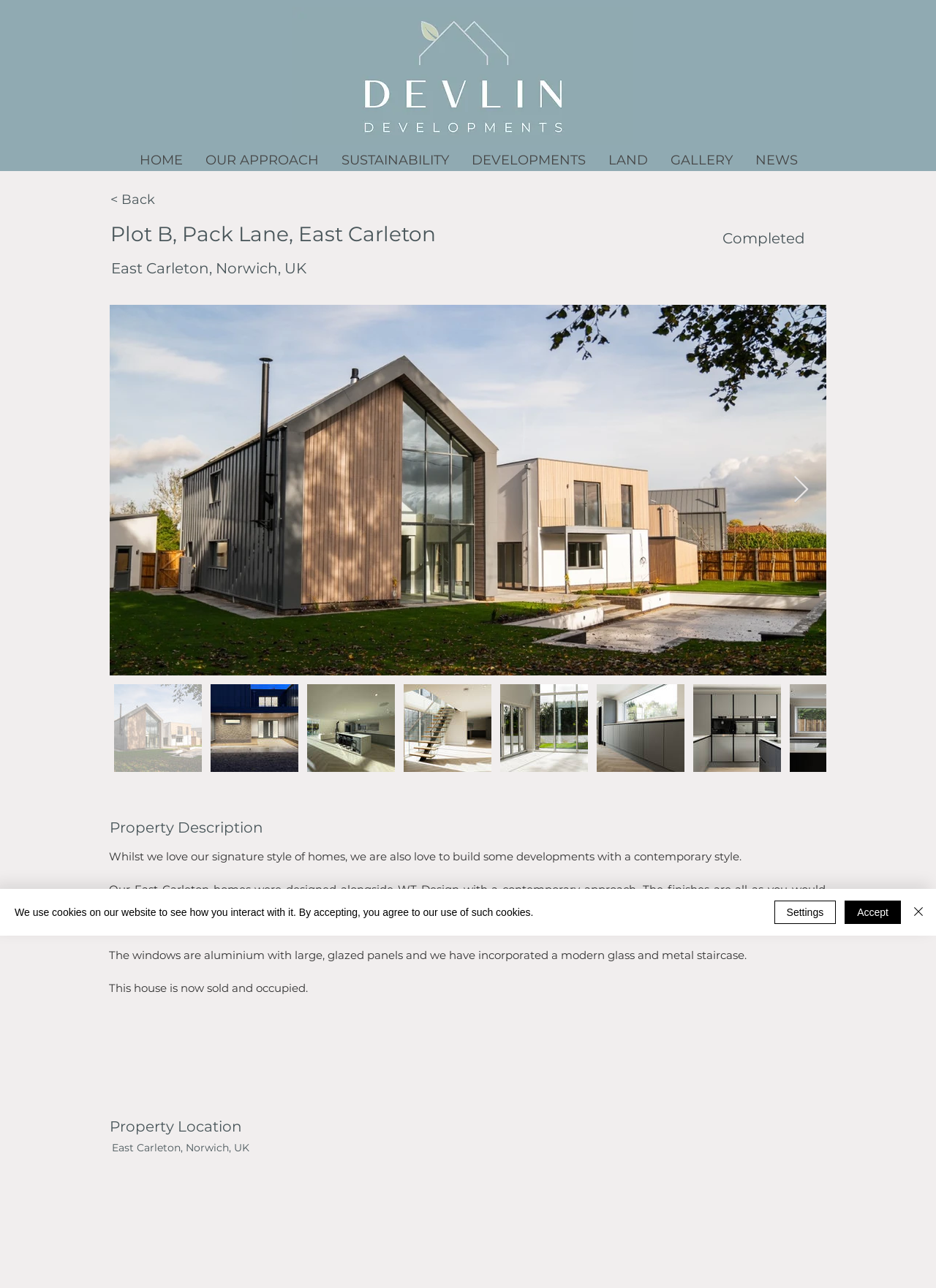What is the location of the property?
Use the screenshot to answer the question with a single word or phrase.

East Carleton, Norwich, UK